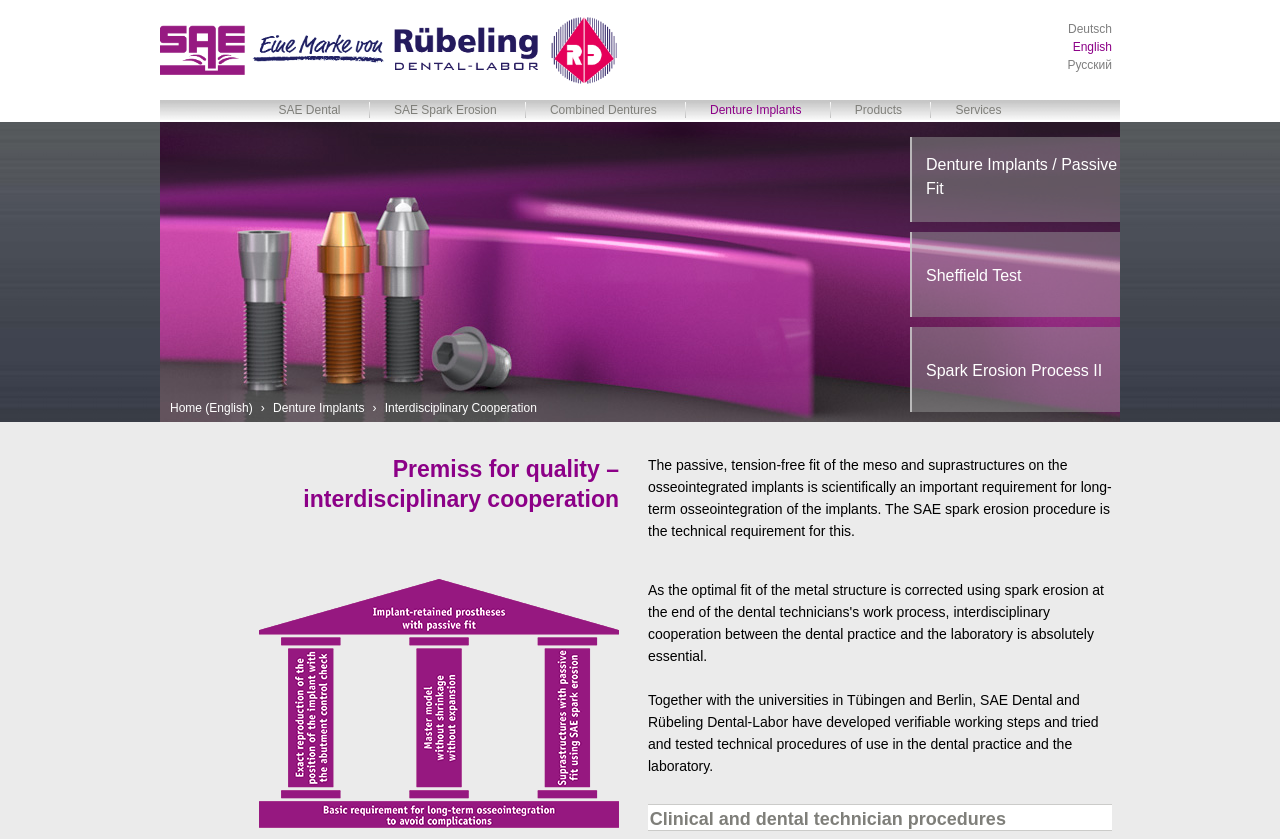Describe the webpage meticulously, covering all significant aspects.

The webpage is about Interdisciplinary Cooperation, specifically in the context of SAE Dental Vertriebs GmbH. At the top, there are several links, including "Home (English)", "Deutsch", "Pусcкий", and others, which are likely navigation links to different language versions of the website or sub-pages. Below these links, there is a menu bar with links to "SAE Dental", "SAE Spark Erosion", "Combined Dentures", "Denture Implants", "Products", and "Services", which are likely main categories of the website.

On the left side, there is a secondary menu with links to more specific topics, including "Denture Implants / Passive Fit", "Sheffield Test", and "Spark Erosion Process II". Next to this menu, there is a heading "Interdisciplinary Cooperation" followed by a paragraph of text that explains the importance of interdisciplinary cooperation in achieving long-term osseointegration of implants.

Below this text, there is an image, which is likely a diagram or illustration of the concept, and another paragraph of text that describes the development of verifiable working steps and technical procedures in dental practice and laboratory. Finally, there is a heading "Clinical and dental technician procedures" at the bottom of the page.

Overall, the webpage appears to be a informational page about interdisciplinary cooperation in the context of dental implants and related procedures, with a focus on the technical and scientific aspects of the topic.